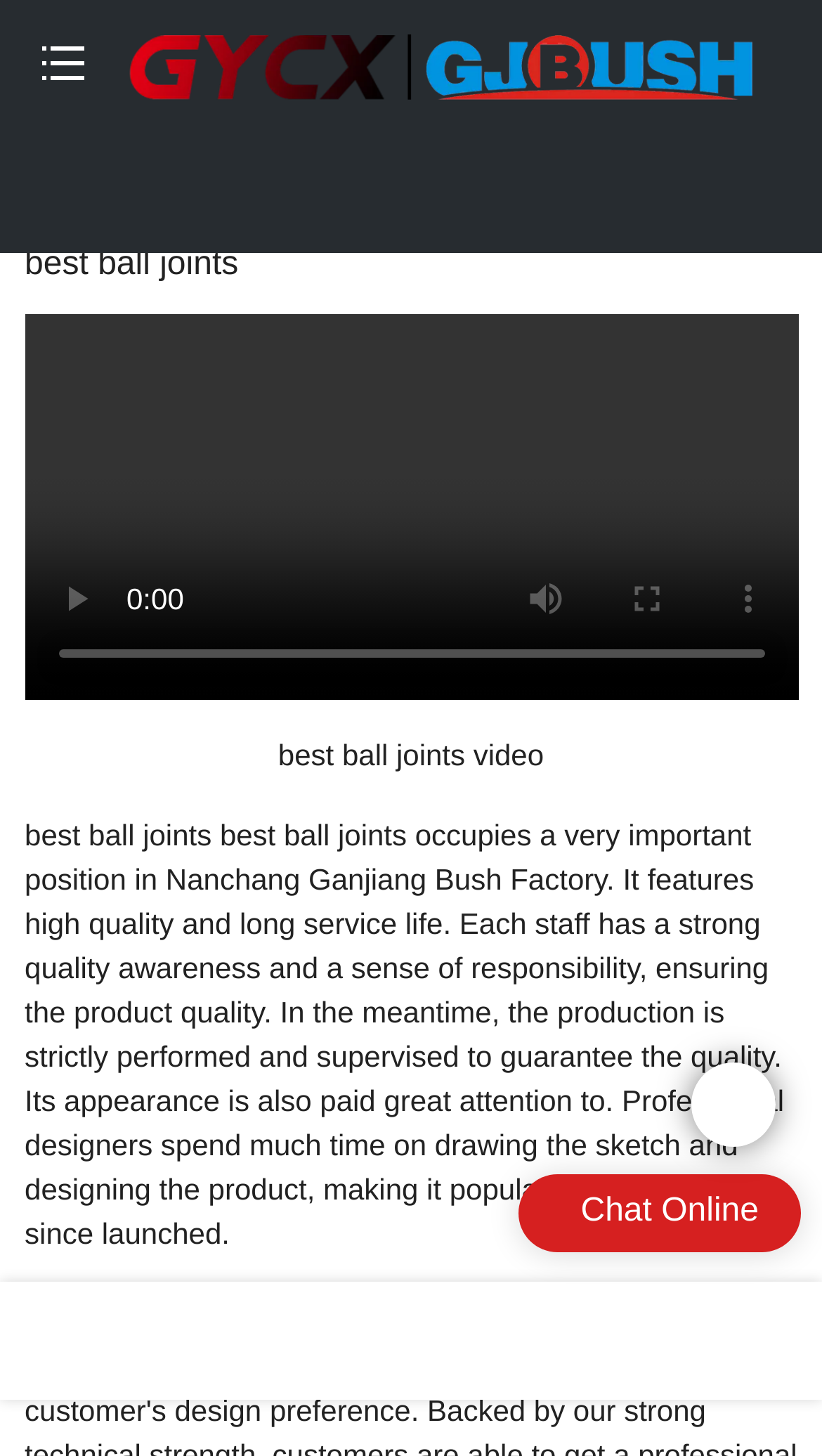Respond to the following question using a concise word or phrase: 
What is the main product featured?

best ball joints